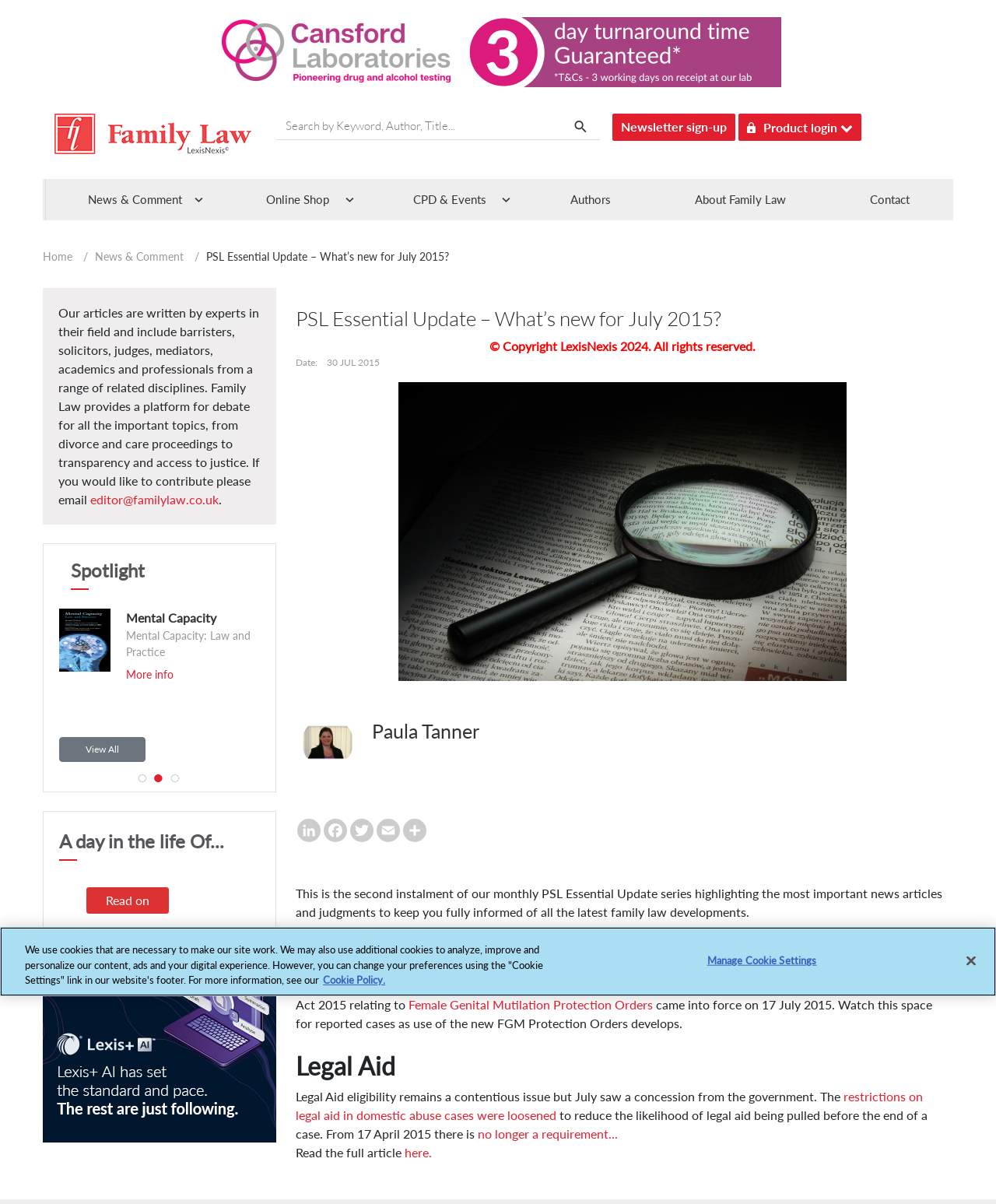Provide an in-depth caption for the elements present on the webpage.

This webpage is about the PSL Essential Update series, specifically the July 2015 edition, which provides an overview of the latest family law developments. At the top, there is a heading with the title "PSL Essential Update – What’s new for July 2015?" and a search bar. Below the search bar, there are several links to different sections of the website, including "News & Comment", "Online Shop", "CPD & Events", "Authors", "About Family Law", and "Contact".

On the left side, there is an advertisement iframe, and below it, there is a section with a heading "Our articles are written by experts..." that describes the type of content provided on the website. Next to this section, there is an image with the caption "Mental Capacity: Law and Practice" and a link to "More info".

The main content of the webpage is divided into several sections, each with a heading and a brief summary of a news article or judgment related to family law. The sections include "Female Genital Mutilation", "Legal Aid", and others. Each section has a link to read the full article.

At the bottom of the webpage, there is a copyright notice, a date "30 JUL 2015", and a section with social media links to LinkedIn, Facebook, Twitter, Email, and Share. There is also a cookie banner with a link to "Cookie Settings" and a button to "Manage Cookie Settings".

Throughout the webpage, there are several images, including an author image, and a few iframes with advertisements. The layout is organized, with clear headings and concise text, making it easy to navigate and find relevant information.